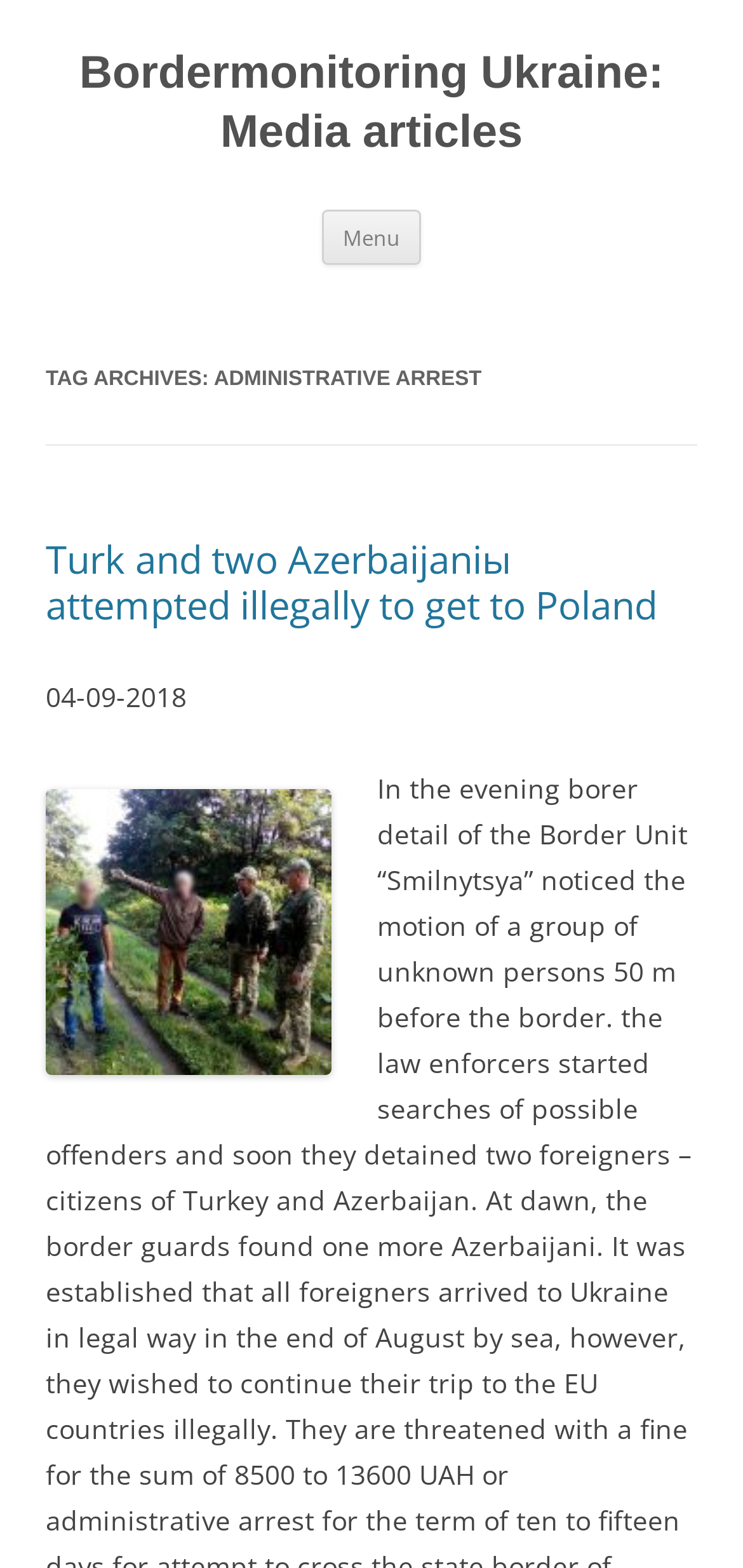Given the description: "Press and Media", determine the bounding box coordinates of the UI element. The coordinates should be formatted as four float numbers between 0 and 1, [left, top, right, bottom].

None